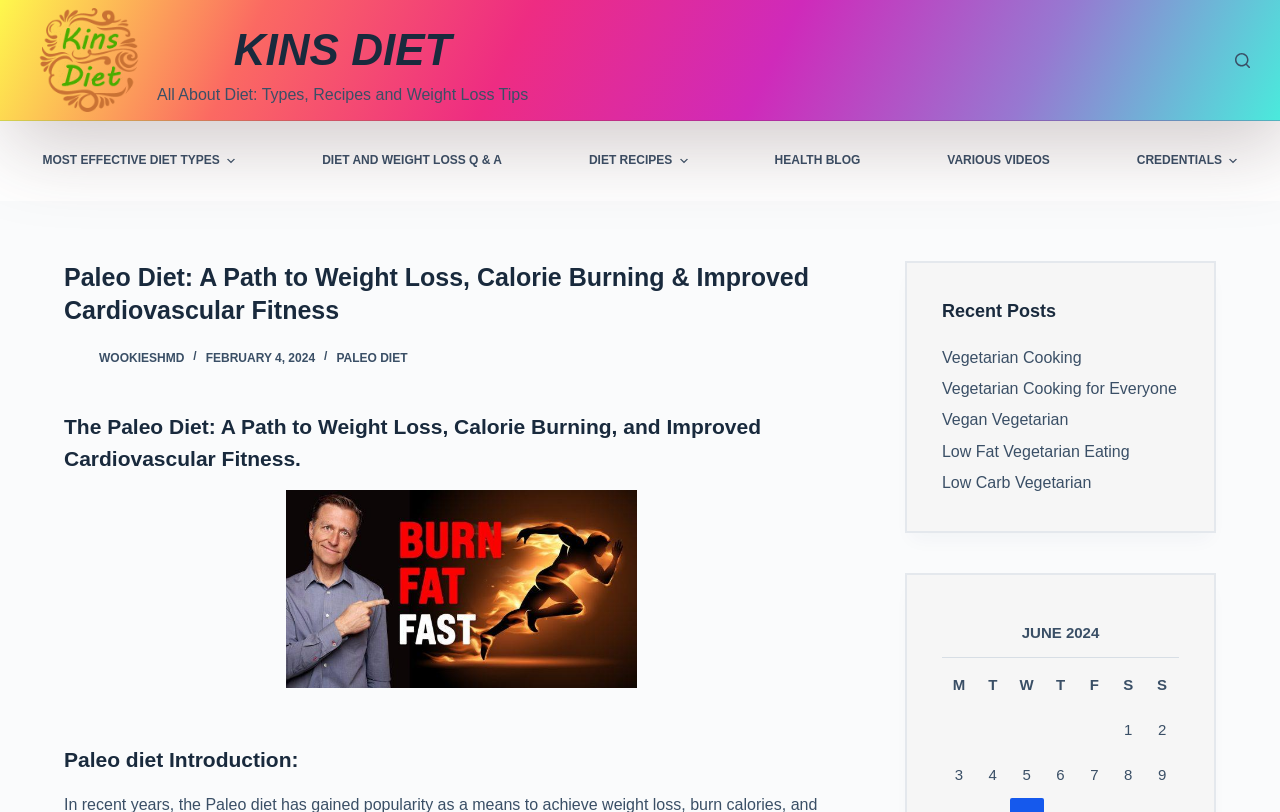Describe every aspect of the webpage comprehensively.

This webpage is about the Paleo Diet, a path to weight loss, calorie burning, and improved cardiovascular fitness. At the top left corner, there is a link to skip to the content. Next to it, there is a Dash diet logo. The website's title, "KINS DIET", is located at the top center. Below it, there is a static text "All About Diet: Types, Recipes and Weight Loss Tips". 

On the top right corner, there is a button to open a search form. A navigation menu, "Header Menu", is located below it, with several menu items, including "MOST EFFECTIVE DIET TYPES", "DIET AND WEIGHT LOSS Q & A", "DIET RECIPES", "HEALTH BLOG", "VARIOUS VIDEOS", and "CREDENTIALS". Each menu item has an associated image.

Below the navigation menu, there is a header section with a heading "Paleo Diet: A Path to Weight Loss, Calorie Burning & Improved Cardiovascular Fitness". There are several links and an image in this section. 

The main content of the webpage starts with a heading "The Paleo Diet: A Path to Weight Loss, Calorie Burning, and Improved Cardiovascular Fitness." followed by an image of the Paleo Diet. Then, there is a section with a heading "Paleo diet Introduction:".

On the right side of the webpage, there is a section with a heading "Recent Posts" and several links to different posts, including "Vegetarian Cooking", "Vegetarian Cooking for Everyone", "Vegan Vegetarian", "Low Fat Vegetarian Eating", and "Low Carb Vegetarian". Below these links, there is a table with a caption and several rows and columns.